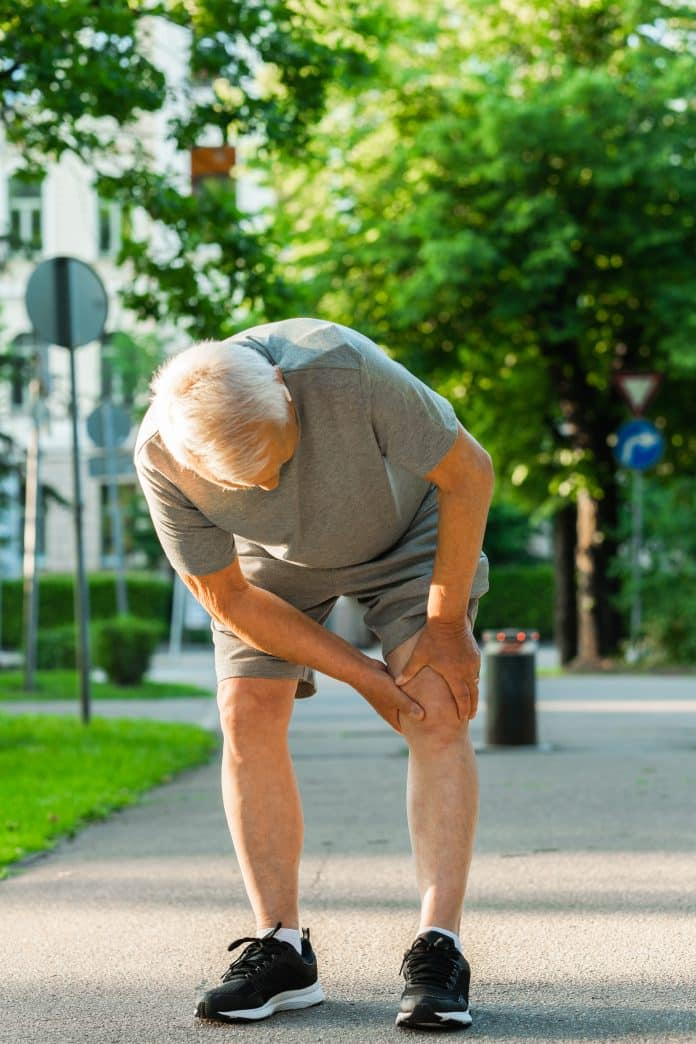What is the man clutching in pain?
Could you answer the question with a detailed and thorough explanation?

The caption describes the man as bent forward, clutching his knee in visible pain, indicating that he is experiencing discomfort or injury in his knee.